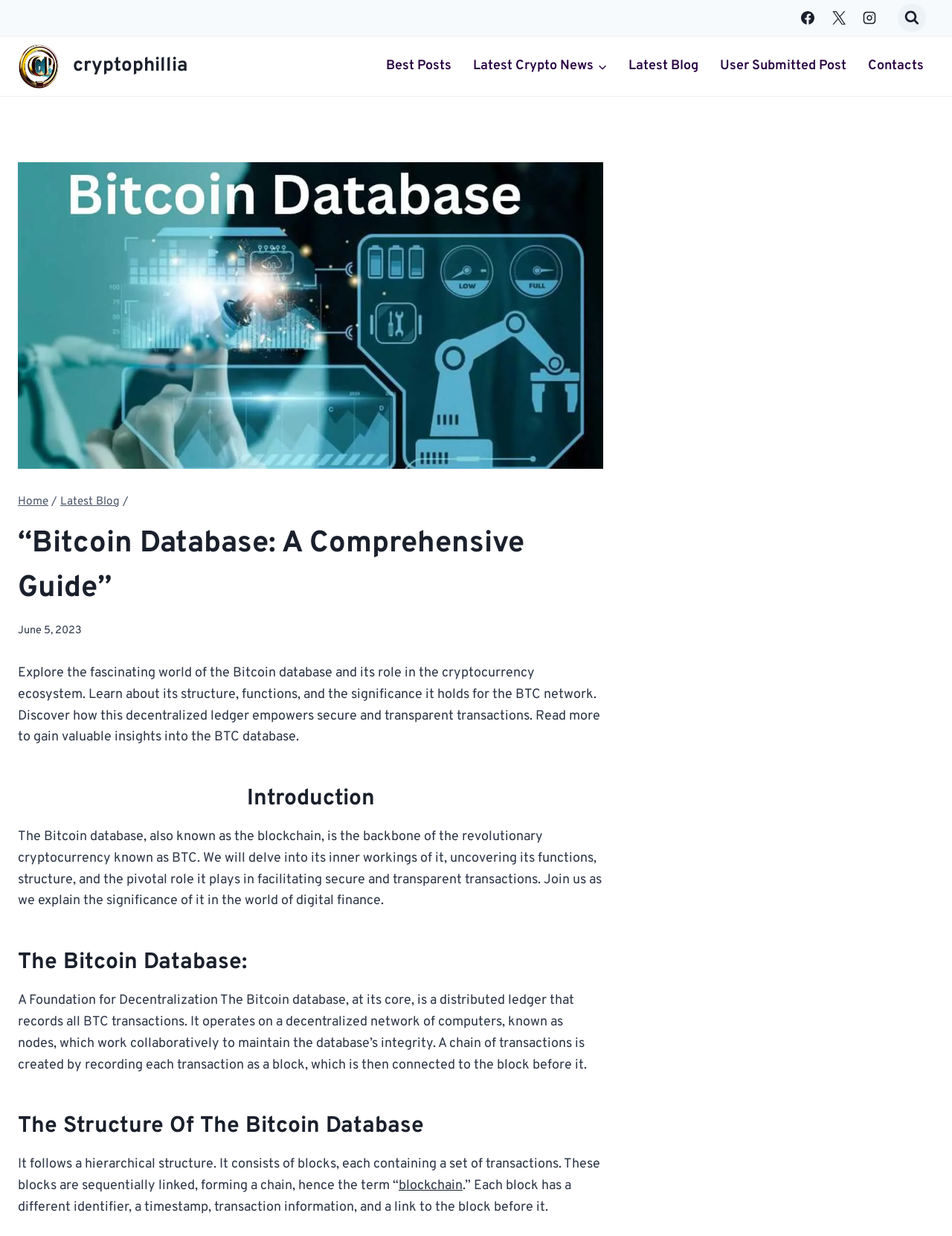Please give a succinct answer to the question in one word or phrase:
What is the name of the cryptocurrency discussed on this webpage?

BTC